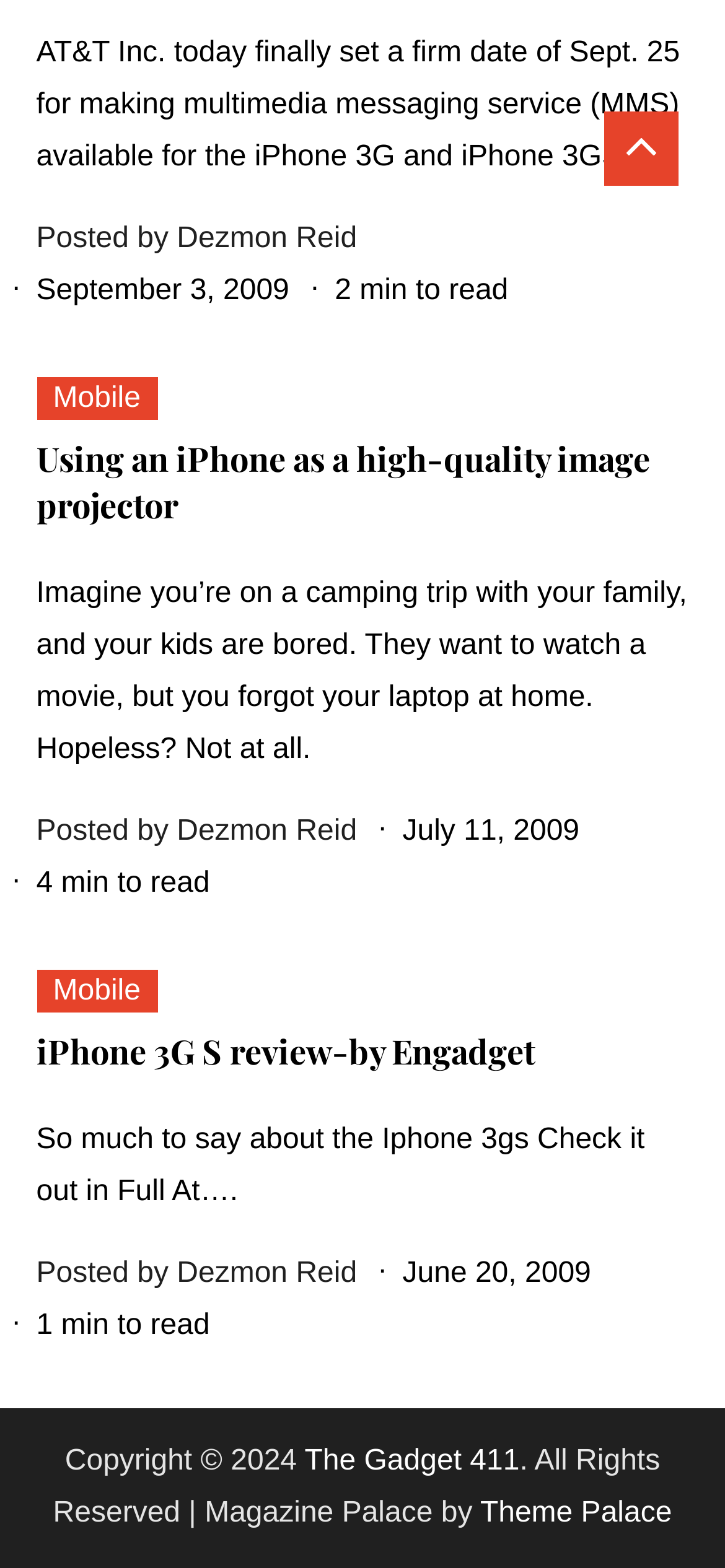Predict the bounding box coordinates of the area that should be clicked to accomplish the following instruction: "Read the article about using an iPhone as a high-quality image projector". The bounding box coordinates should consist of four float numbers between 0 and 1, i.e., [left, top, right, bottom].

[0.05, 0.278, 0.95, 0.338]